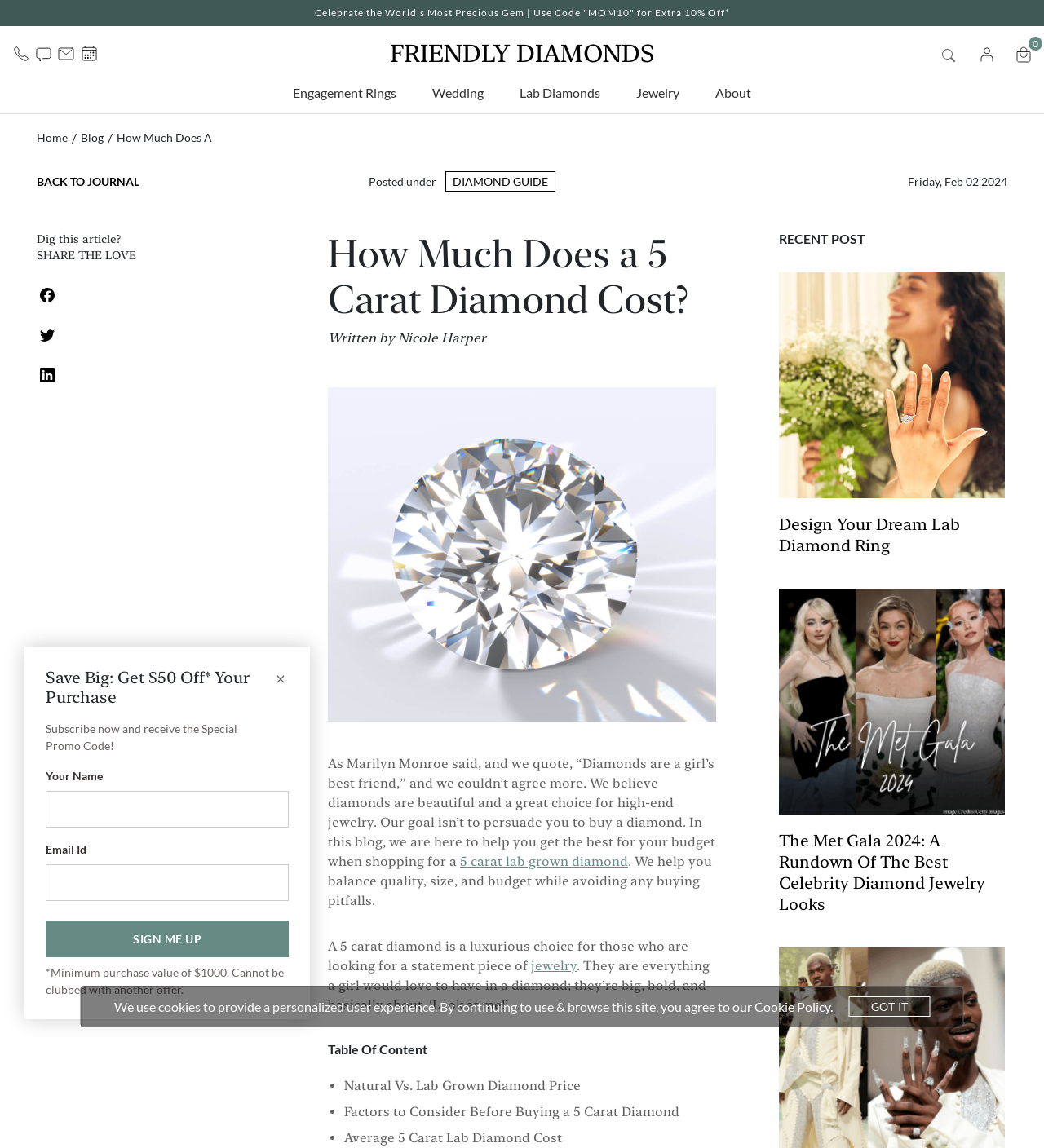Given the webpage screenshot and the description, determine the bounding box coordinates (top-left x, top-left y, bottom-right x, bottom-right y) that define the location of the UI element matching this description: Cookie Policy.

[0.722, 0.87, 0.797, 0.883]